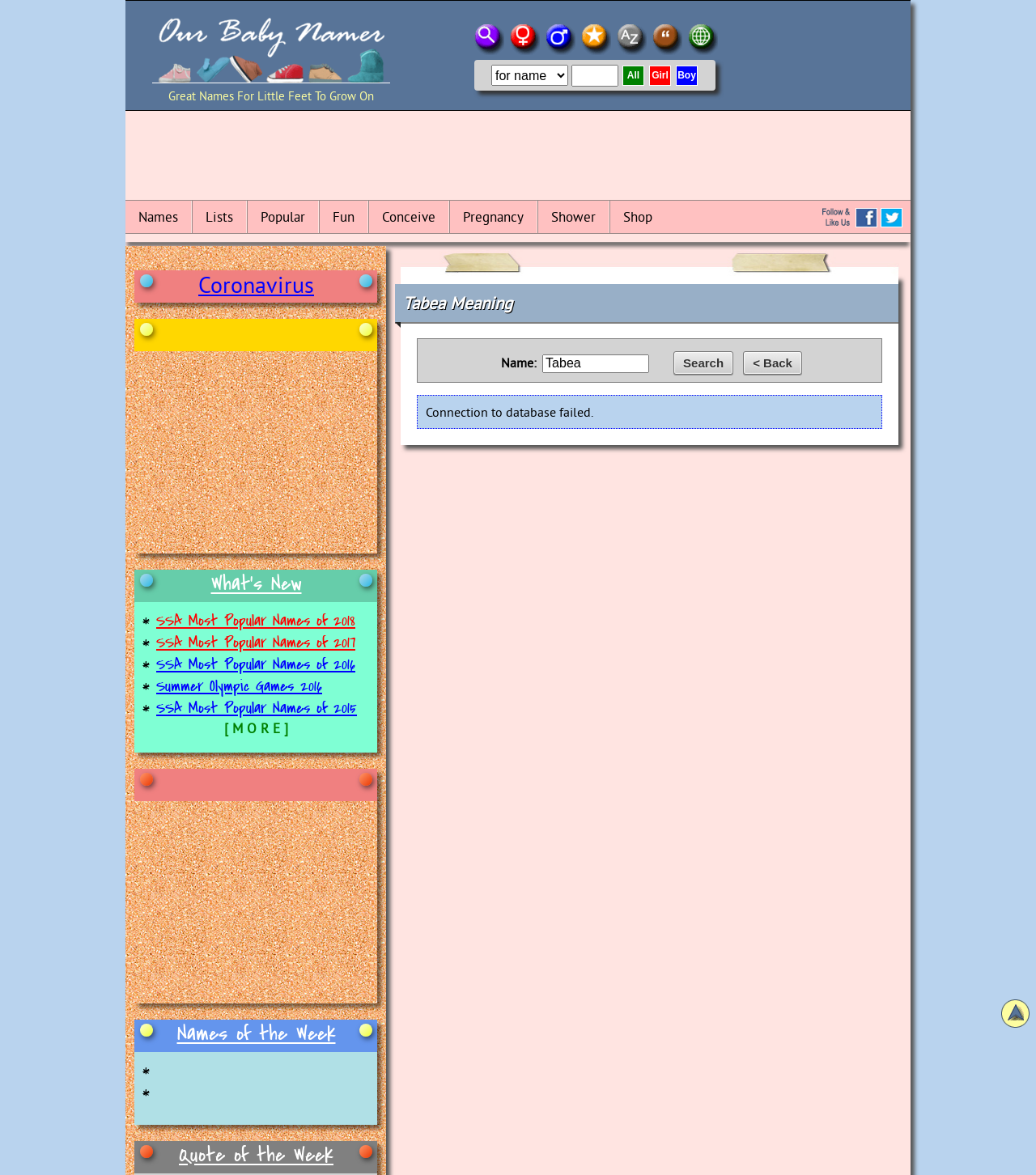Could you specify the bounding box coordinates for the clickable section to complete the following instruction: "Follow Us on Facebook"?

[0.826, 0.182, 0.847, 0.196]